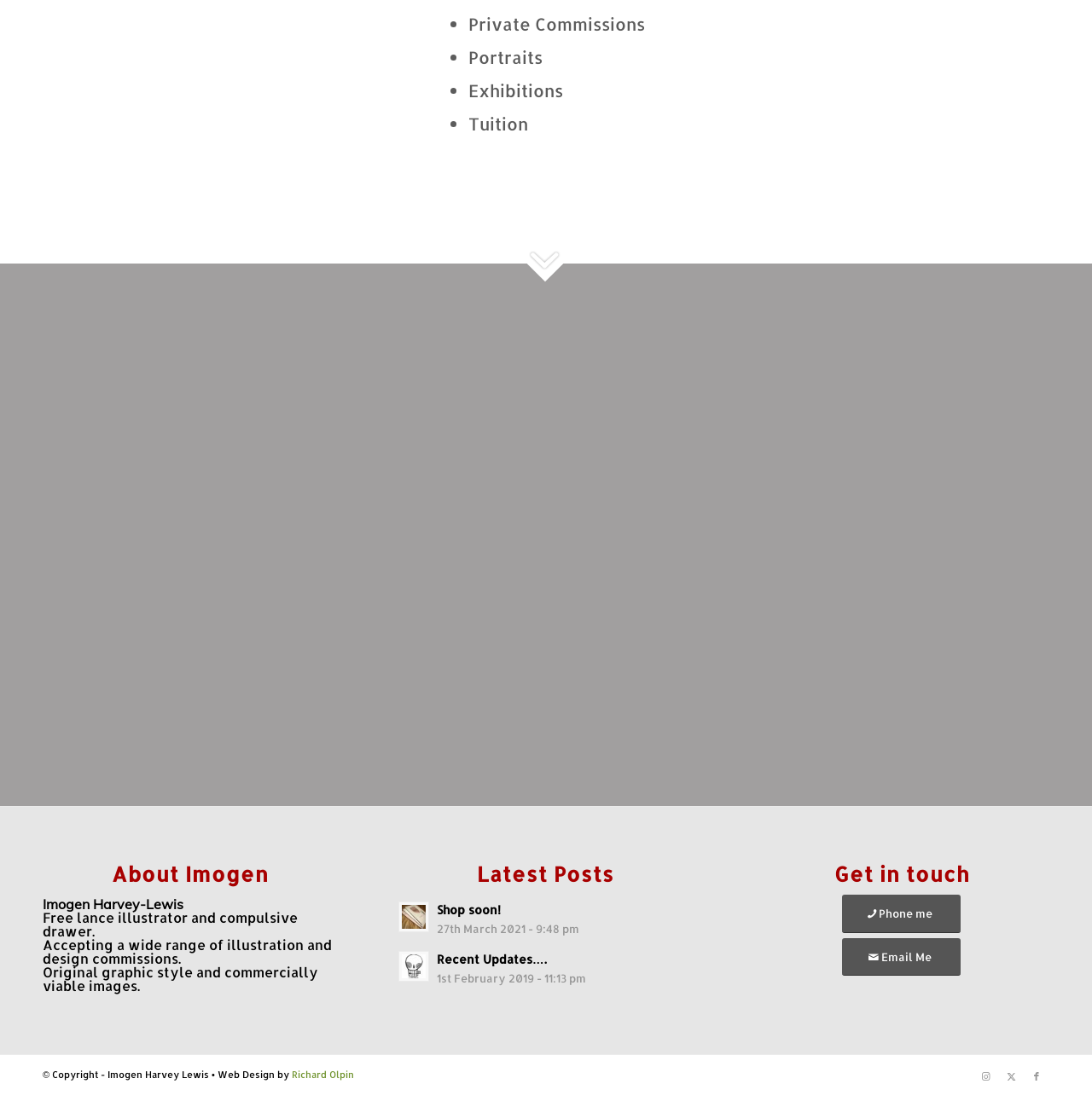Please specify the bounding box coordinates in the format (top-left x, top-left y, bottom-right x, bottom-right y), with values ranging from 0 to 1. Identify the bounding box for the UI component described as follows: value="Submit"

[0.43, 0.609, 0.541, 0.649]